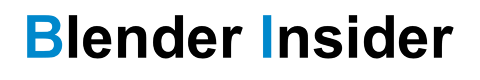Describe the image thoroughly.

The image displays the logo of "Blender Insider," a website dedicated to providing reviews and information about various blenders, including popular brands like Vitamix, Blendtec, and Ninja. The logo features a bold and modern font, with "Blender" presented in a solid black color and "Insider" highlighted in a contrasting blue, signifying the site's focus on insider information and expert reviews related to blending appliances. This branding reflects the site's commitment to guiding consumers in selecting the best blenders for their needs.